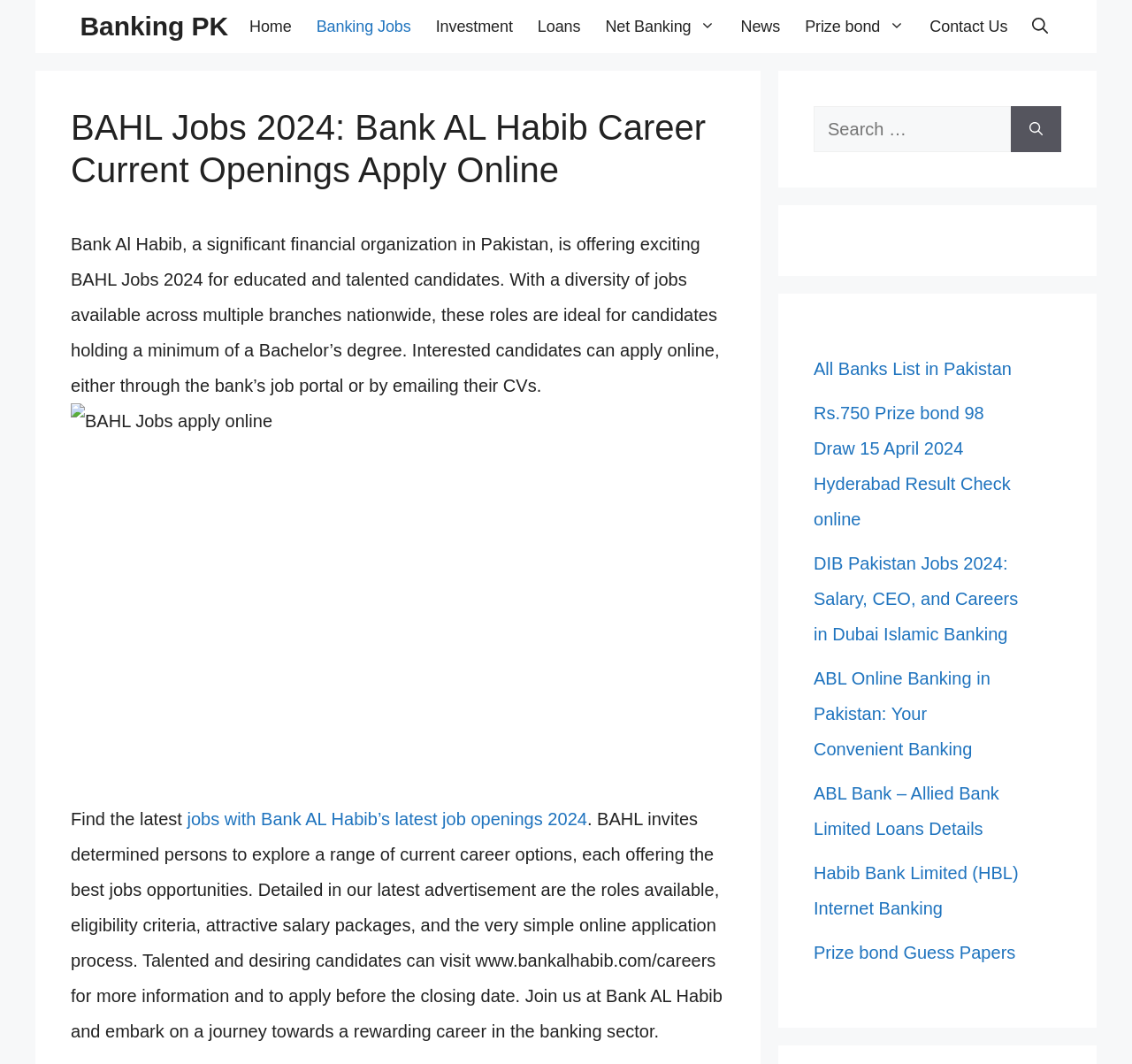Locate the bounding box coordinates of the clickable region to complete the following instruction: "Apply for BAHL Jobs 2024."

[0.165, 0.761, 0.519, 0.779]